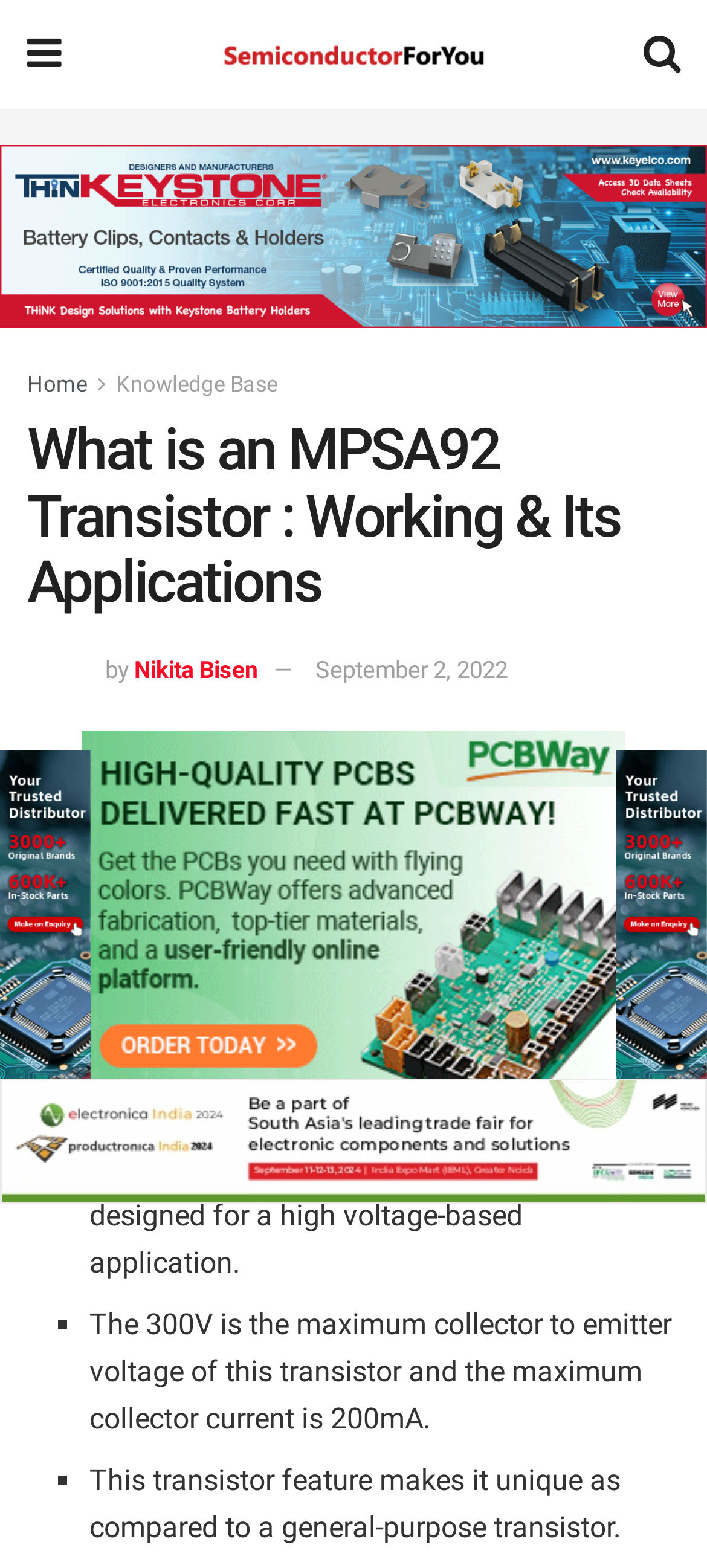What is the maximum collector current of this transistor?
Please provide a detailed answer to the question.

I found the answer by looking at the text in the webpage, specifically the sentence 'The 300V is the maximum collector to emitter voltage of this transistor and the maximum collector current is 200mA.' which is located below the author's name and date.